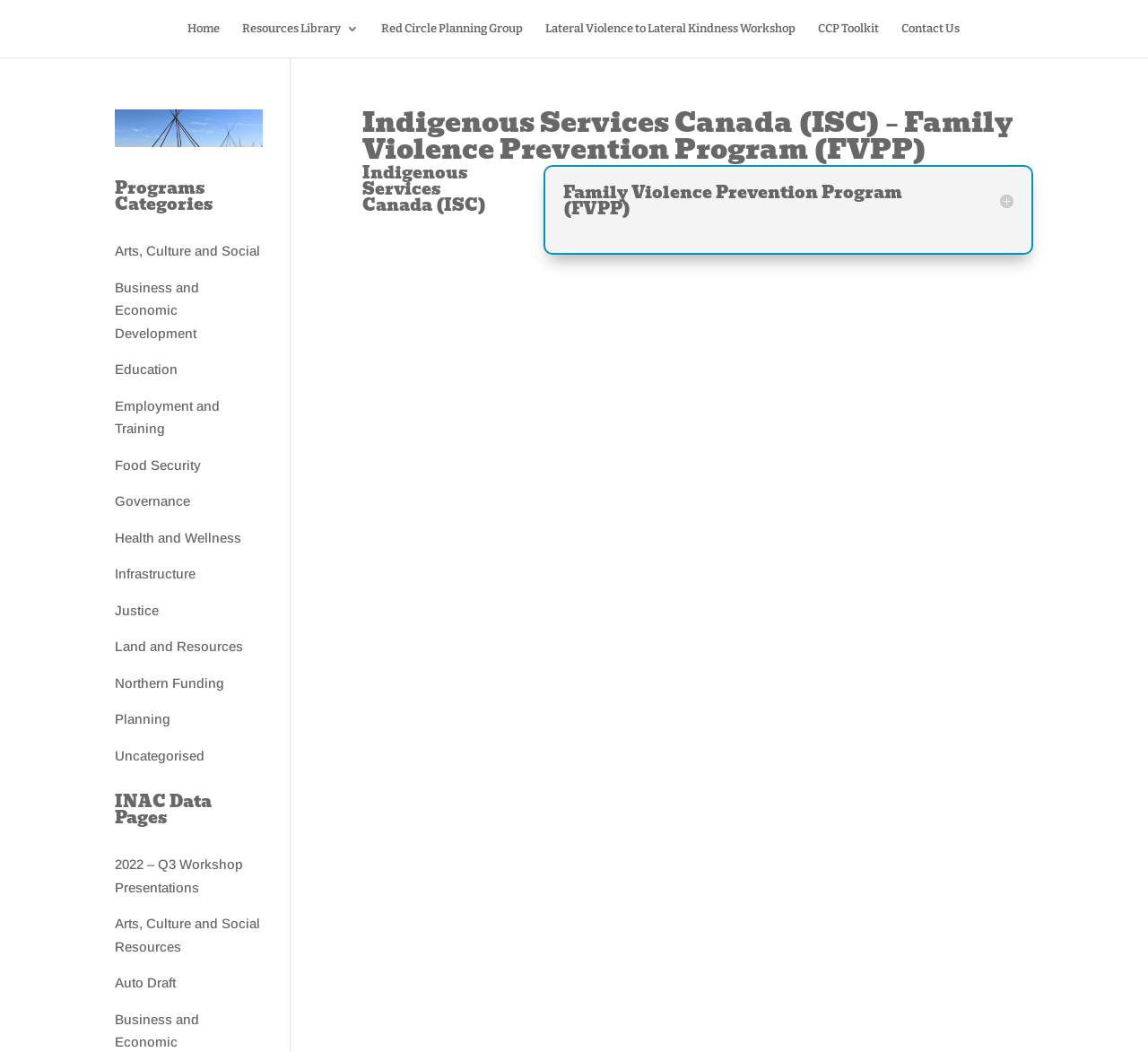Please give a one-word or short phrase response to the following question: 
Who is the author of the article?

Steven Bryant